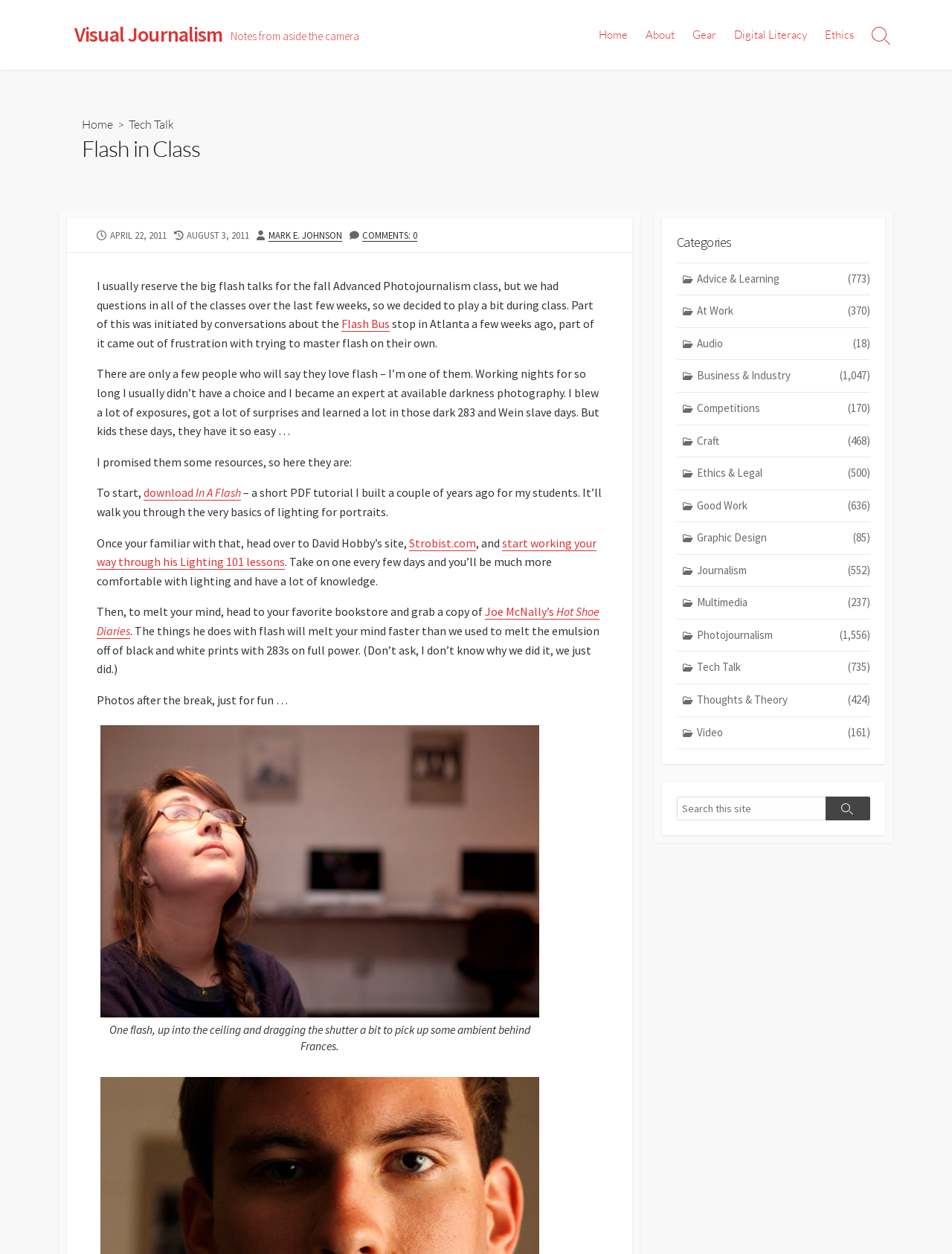What is the headline of the webpage?

Flash in Class